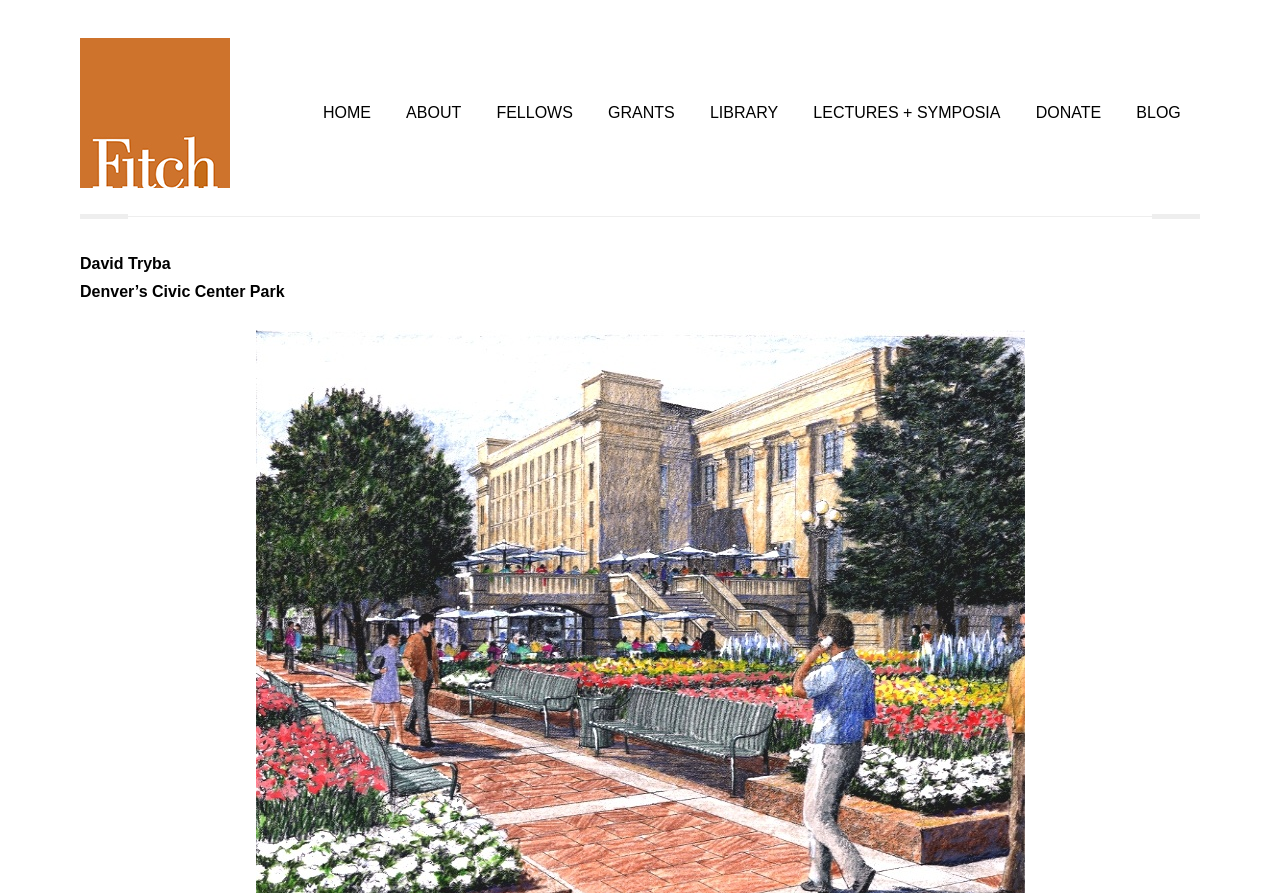Provide the bounding box coordinates, formatted as (top-left x, top-left y, bottom-right x, bottom-right y), with all values being floating point numbers between 0 and 1. Identify the bounding box of the UI element that matches the description: FELLOWS

[0.375, 0.102, 0.46, 0.151]